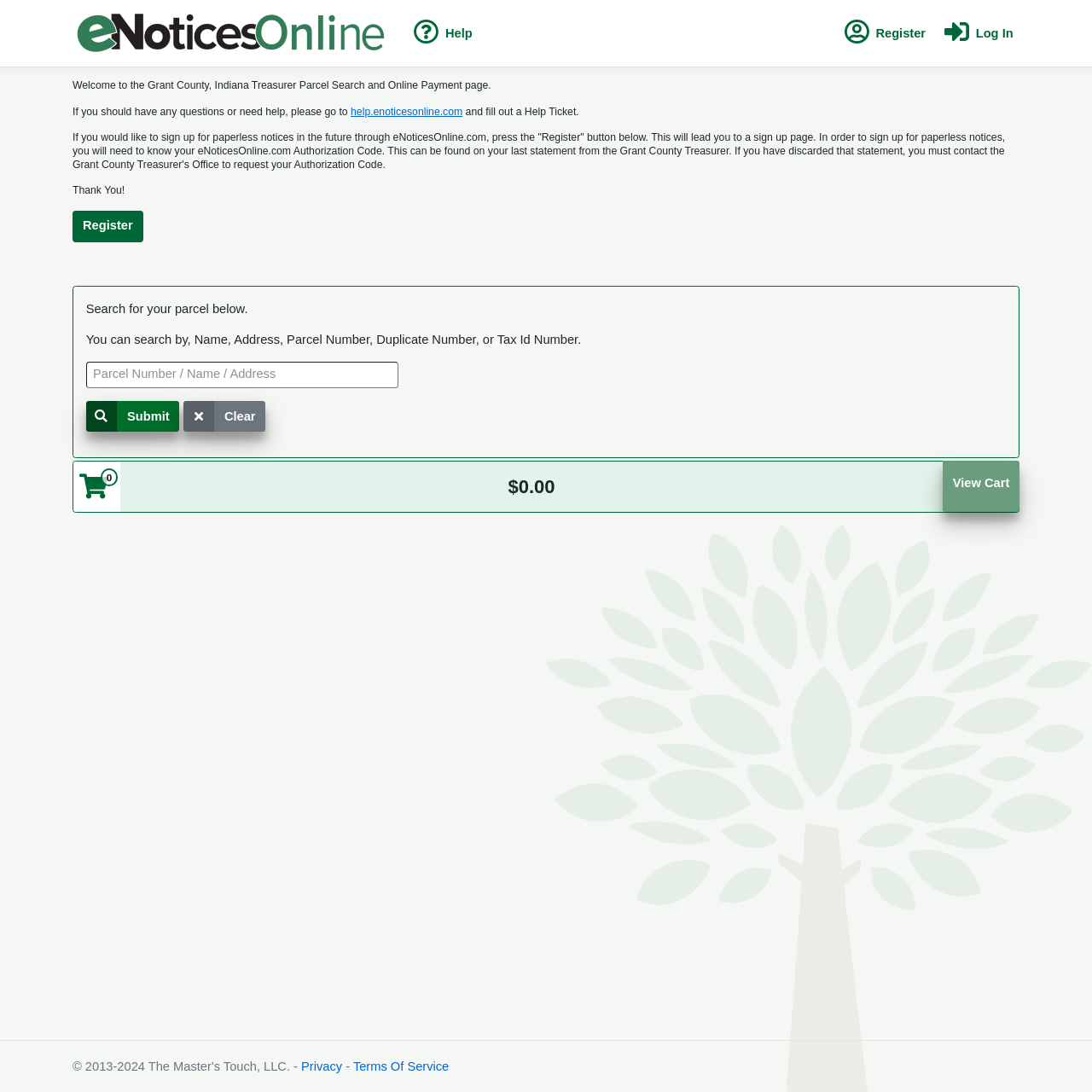Please provide the bounding box coordinates for the element that needs to be clicked to perform the instruction: "Visit Alpharetta, GA". The coordinates must consist of four float numbers between 0 and 1, formatted as [left, top, right, bottom].

None